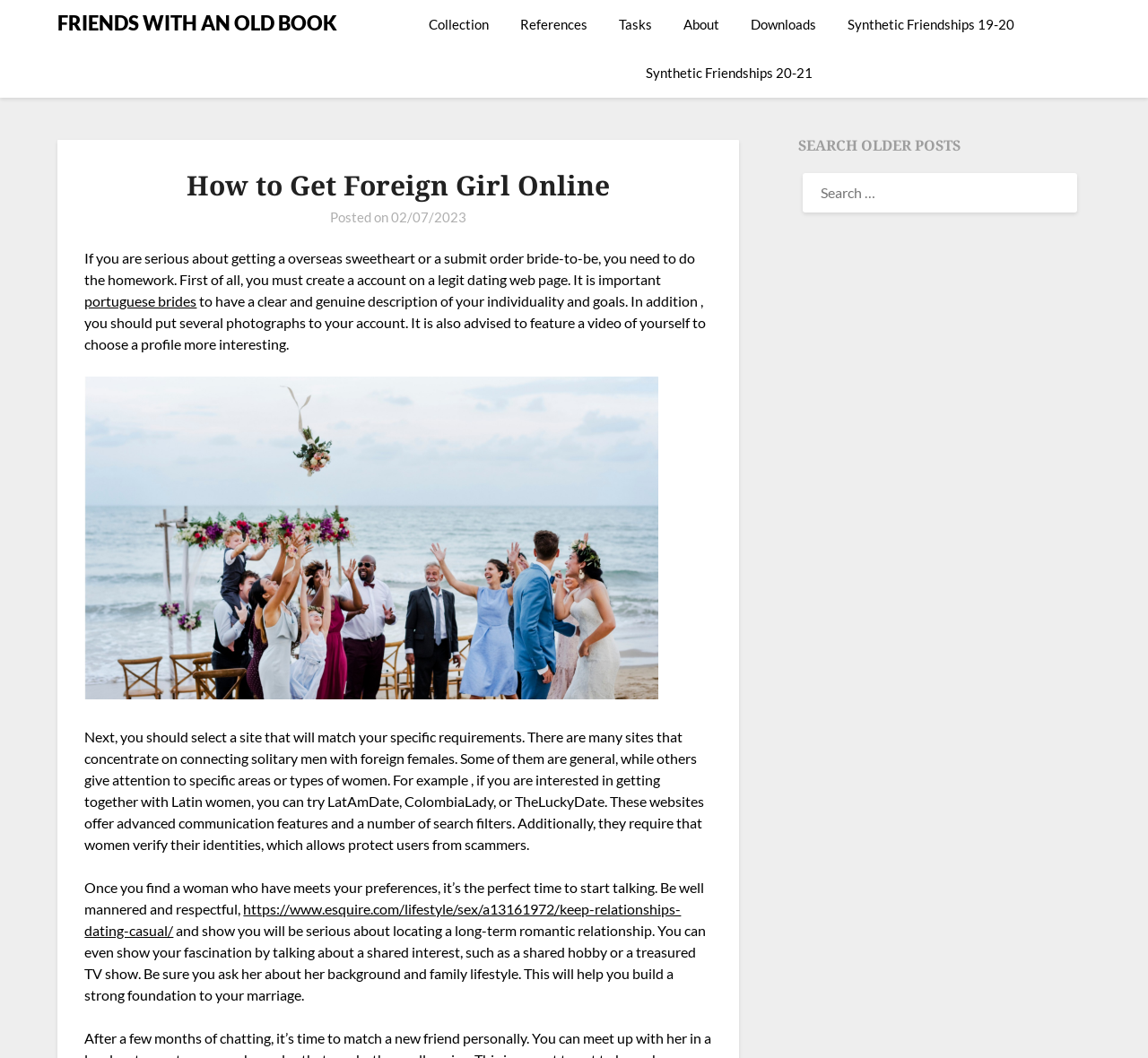Look at the image and answer the question in detail:
What is the purpose of creating a profile on a legit dating website?

According to the webpage, creating a profile on a legit dating website is the first step to get a foreign sweetheart or a mail-order bride. This is because it allows individuals to showcase their personality and goals, and also to feature photographs and videos to make their profile more interesting.